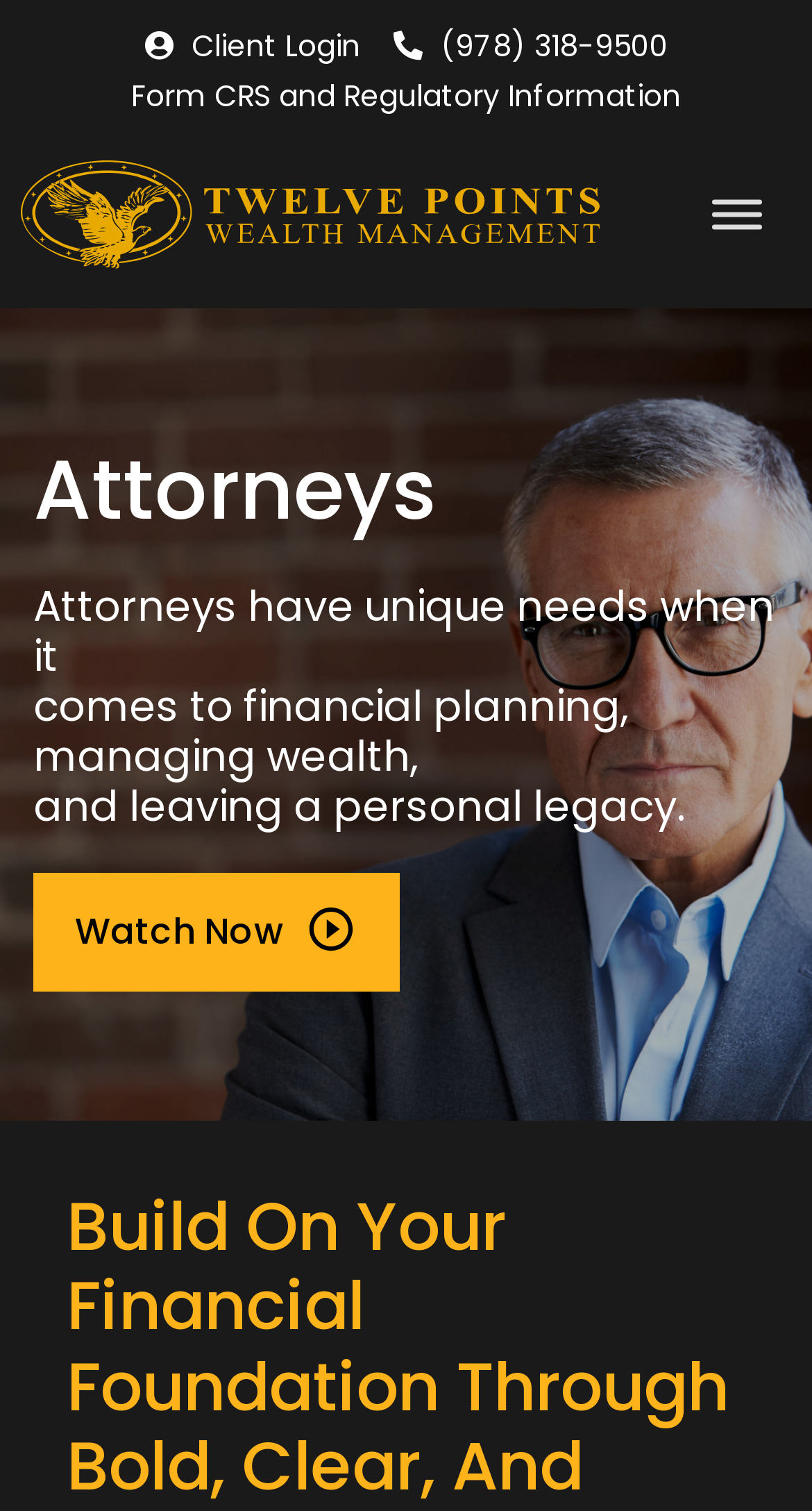What is the main focus of the webpage?
Answer the question with a single word or phrase, referring to the image.

Wealth management for attorneys